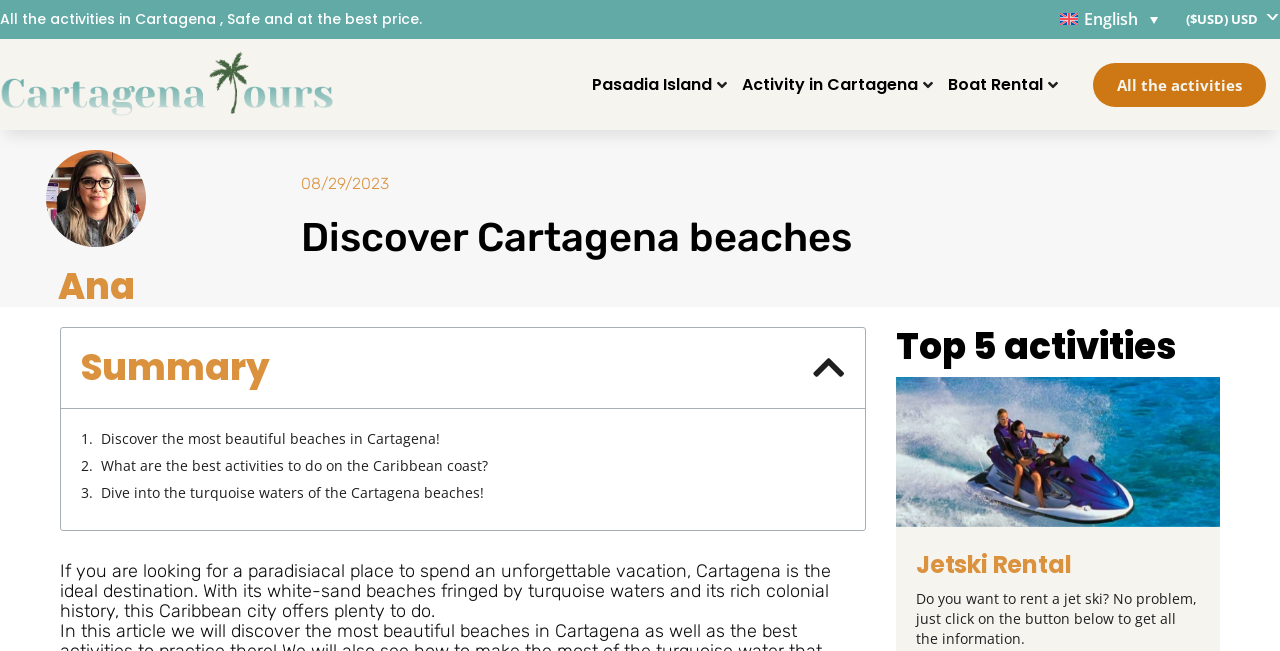Locate the bounding box coordinates of the clickable element to fulfill the following instruction: "Get information on Jetski Rental". Provide the coordinates as four float numbers between 0 and 1 in the format [left, top, right, bottom].

[0.716, 0.84, 0.938, 0.895]